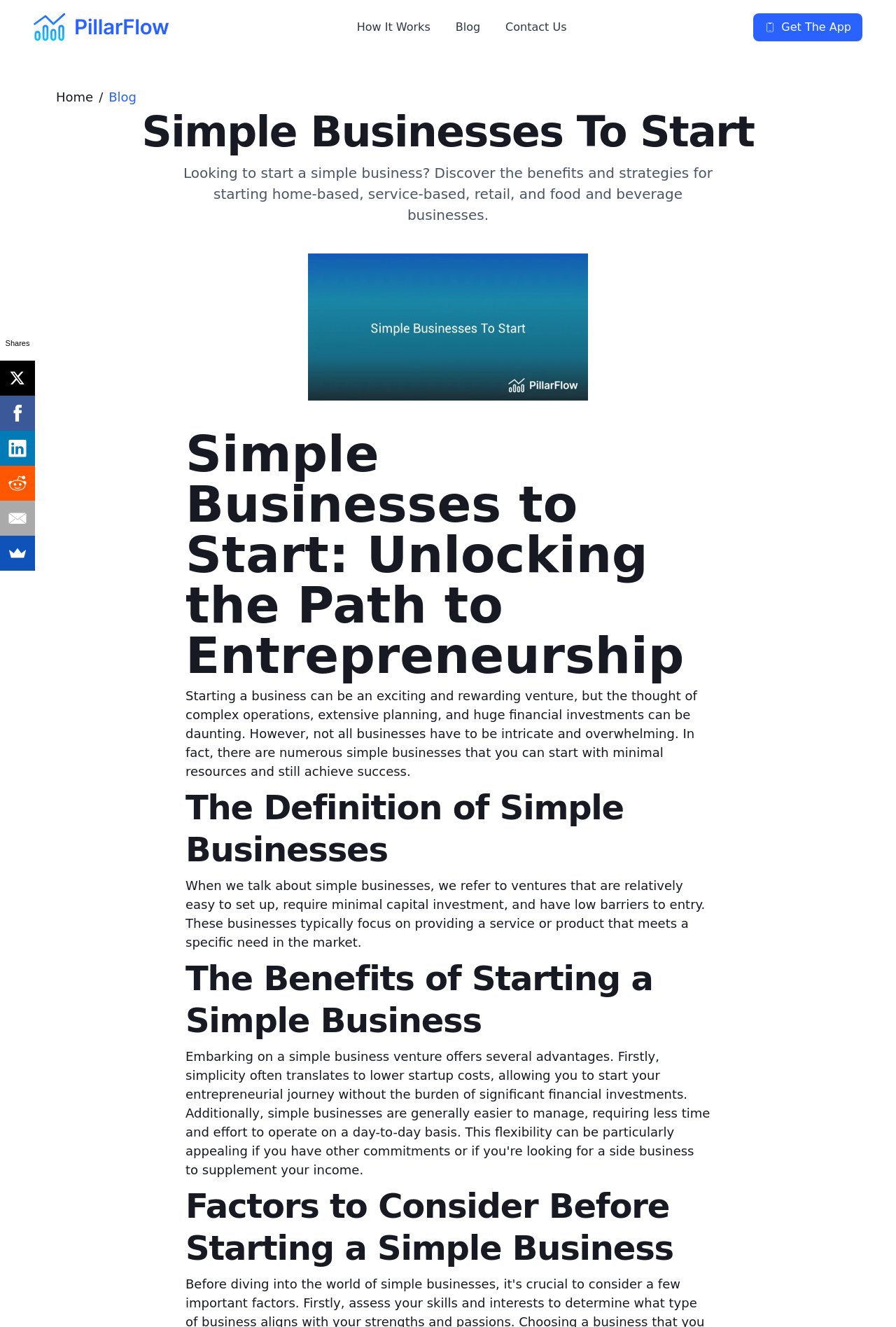Please identify the primary heading of the webpage and give its text content.

Simple Businesses To Start